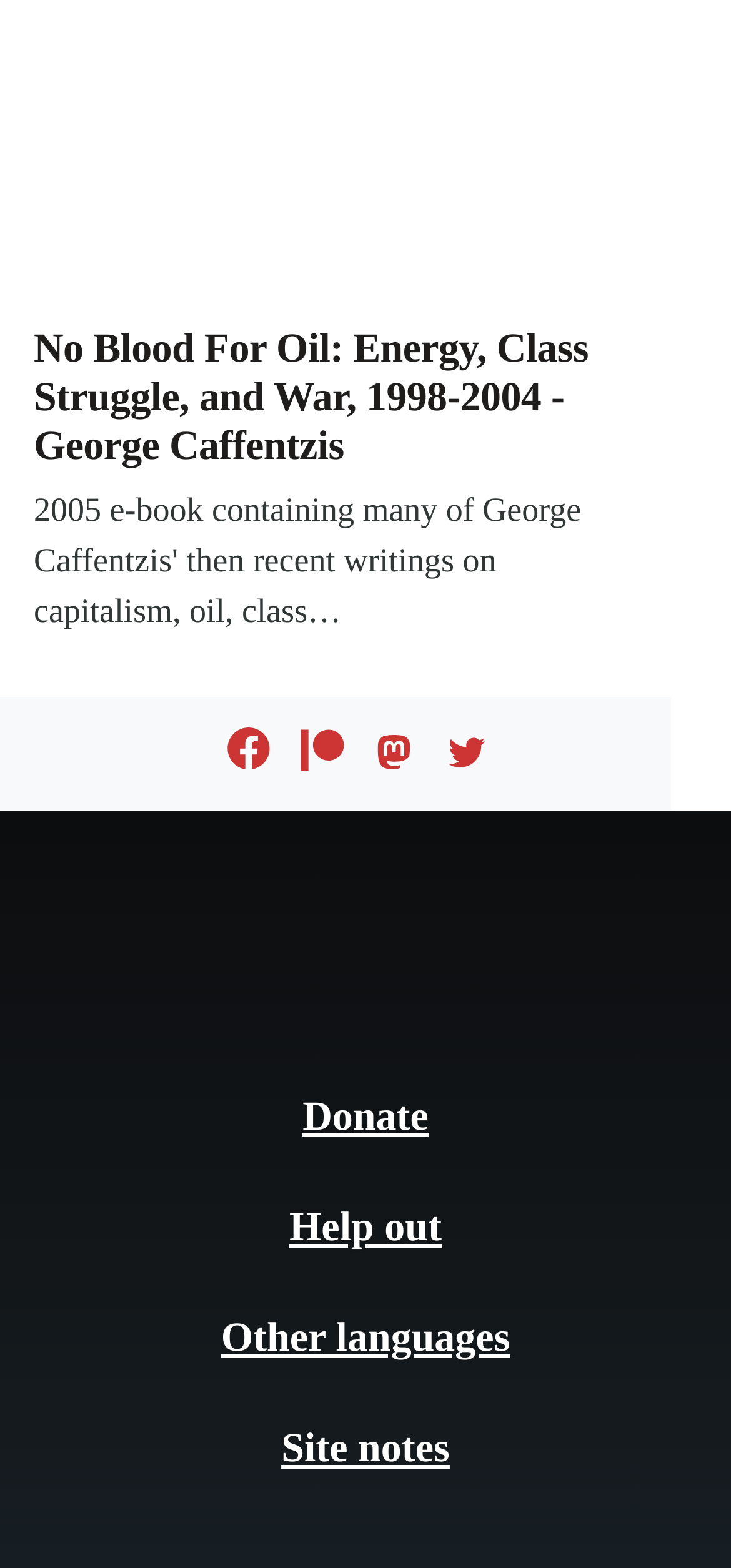Examine the image and give a thorough answer to the following question:
How many links are there in the footer menu?

I counted the number of links in the footer menu, which are 'Home', 'Donate', 'Help out', 'Other languages', and 'Site notes'. Therefore, there are 5 links in the footer menu.